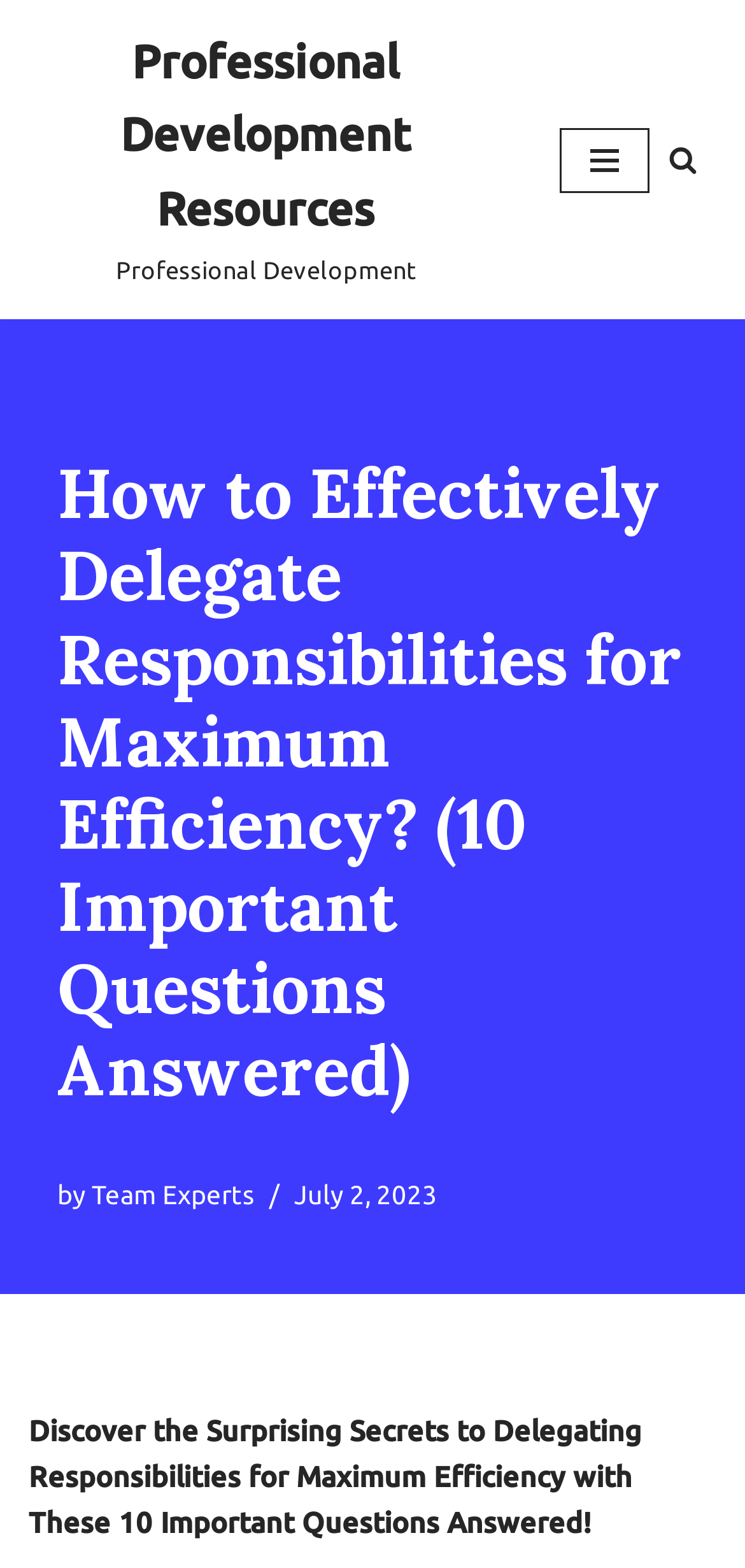Please find and give the text of the main heading on the webpage.

How to Effectively Delegate Responsibilities for Maximum Efficiency? (10 Important Questions Answered)